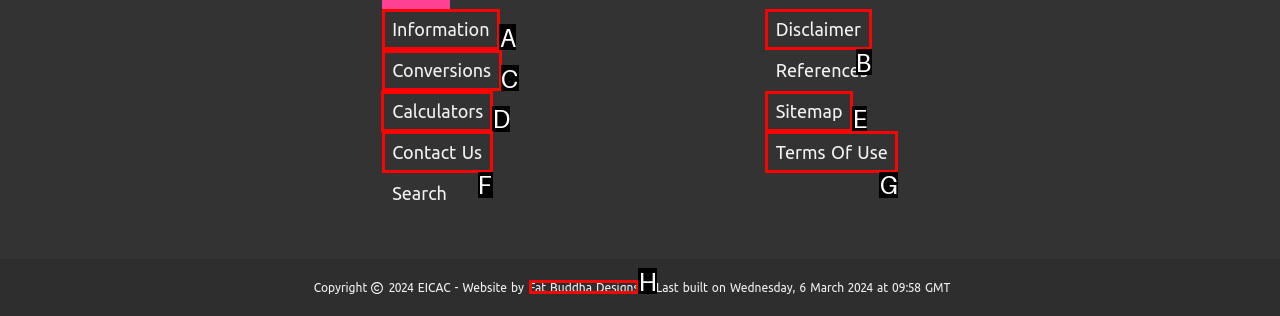Choose the HTML element that needs to be clicked for the given task: head to our Calculators page Respond by giving the letter of the chosen option.

D